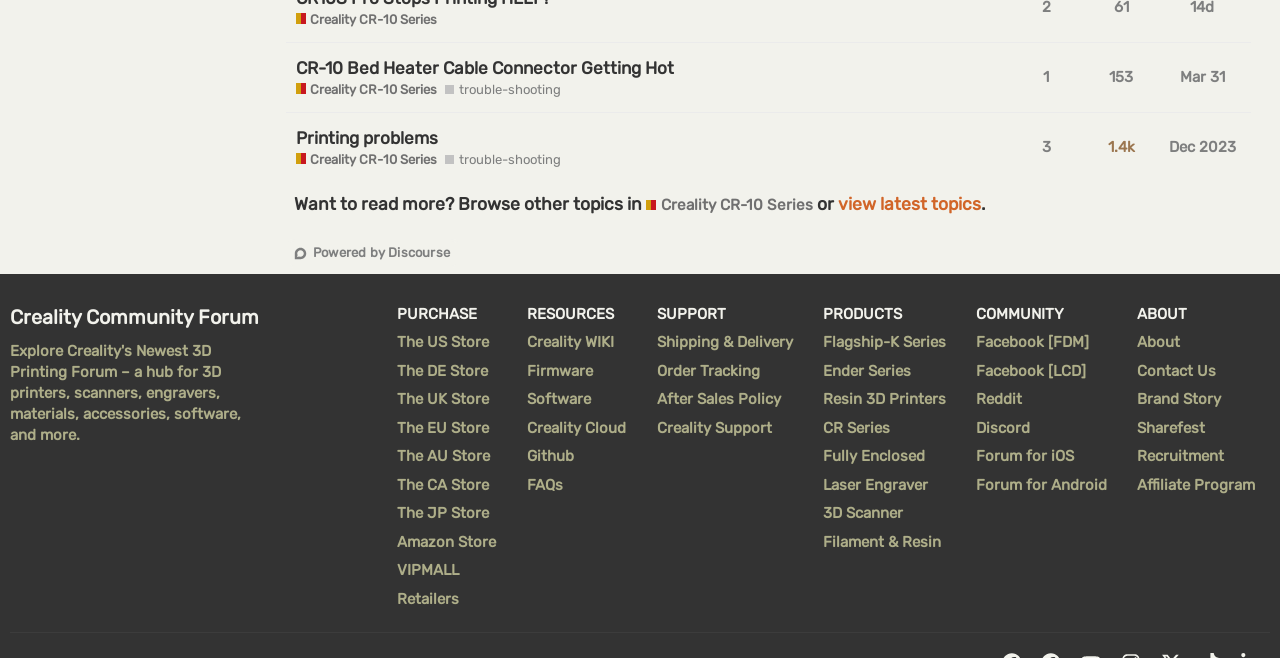Could you highlight the region that needs to be clicked to execute the instruction: "Purchase at Creality store"?

[0.31, 0.463, 0.373, 0.491]